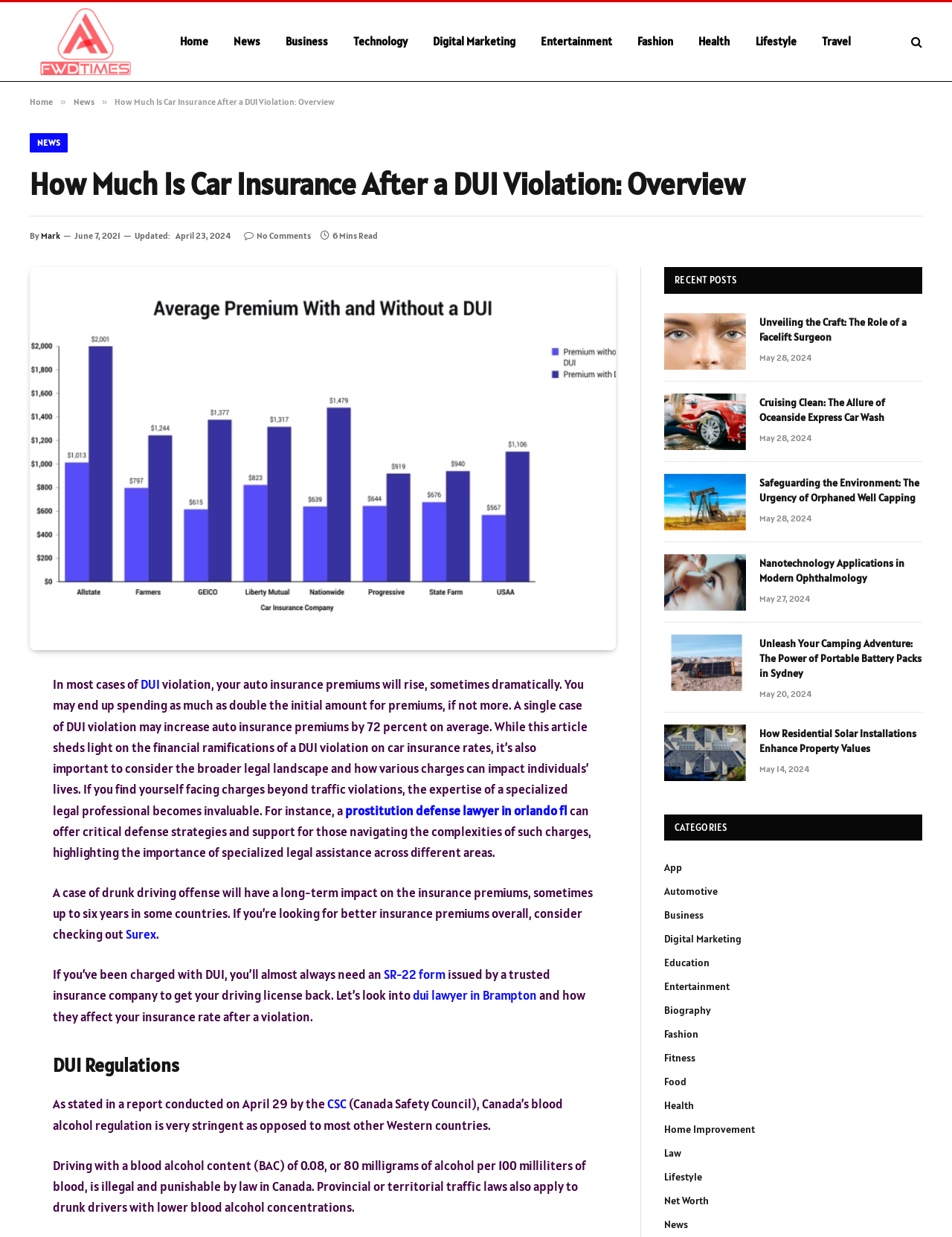Determine the bounding box coordinates of the section I need to click to execute the following instruction: "Read the article 'How Much Is Car Insurance After a DUI Violation: Overview'". Provide the coordinates as four float numbers between 0 and 1, i.e., [left, top, right, bottom].

[0.031, 0.216, 0.647, 0.526]